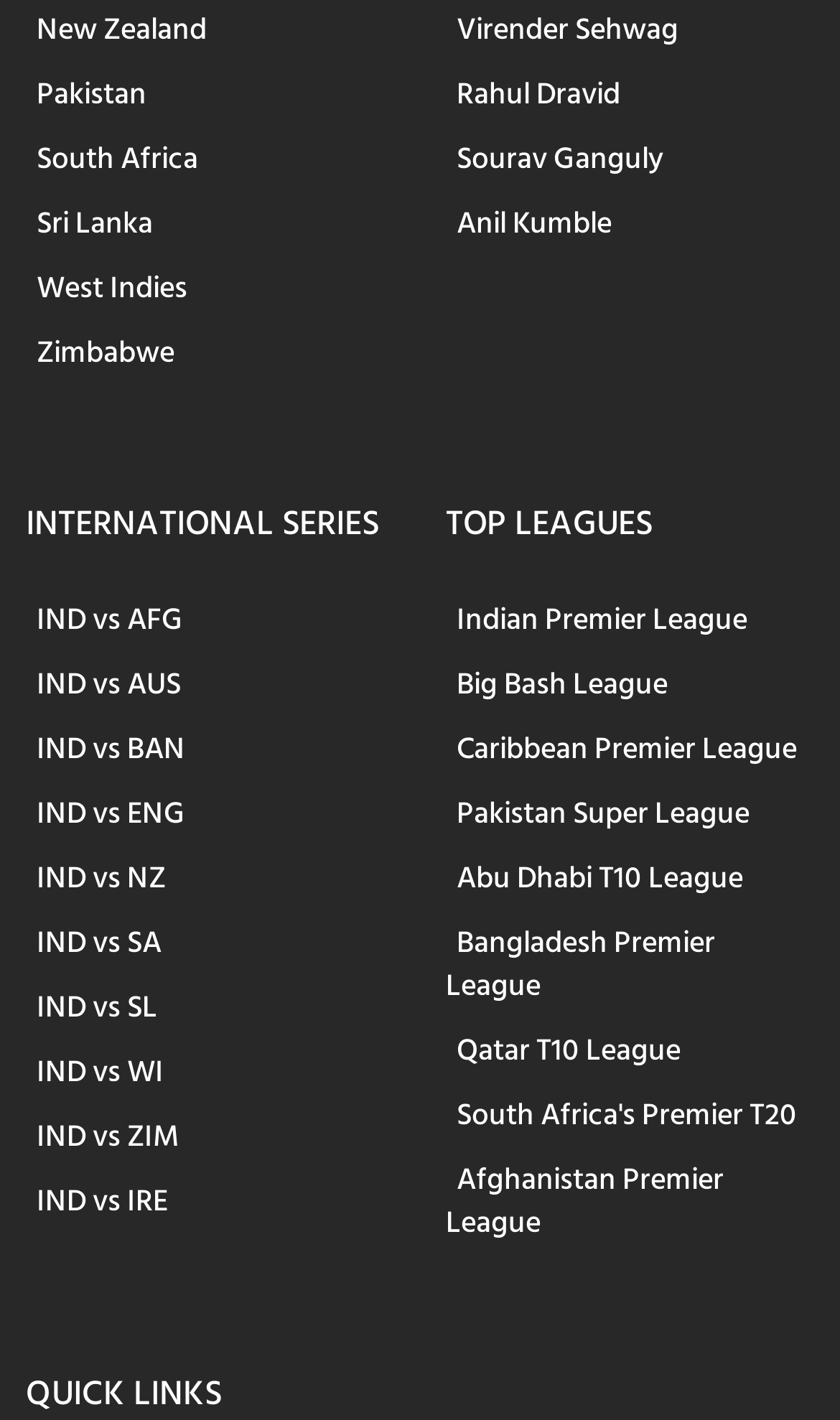Locate the bounding box coordinates of the area where you should click to accomplish the instruction: "Search the website".

None